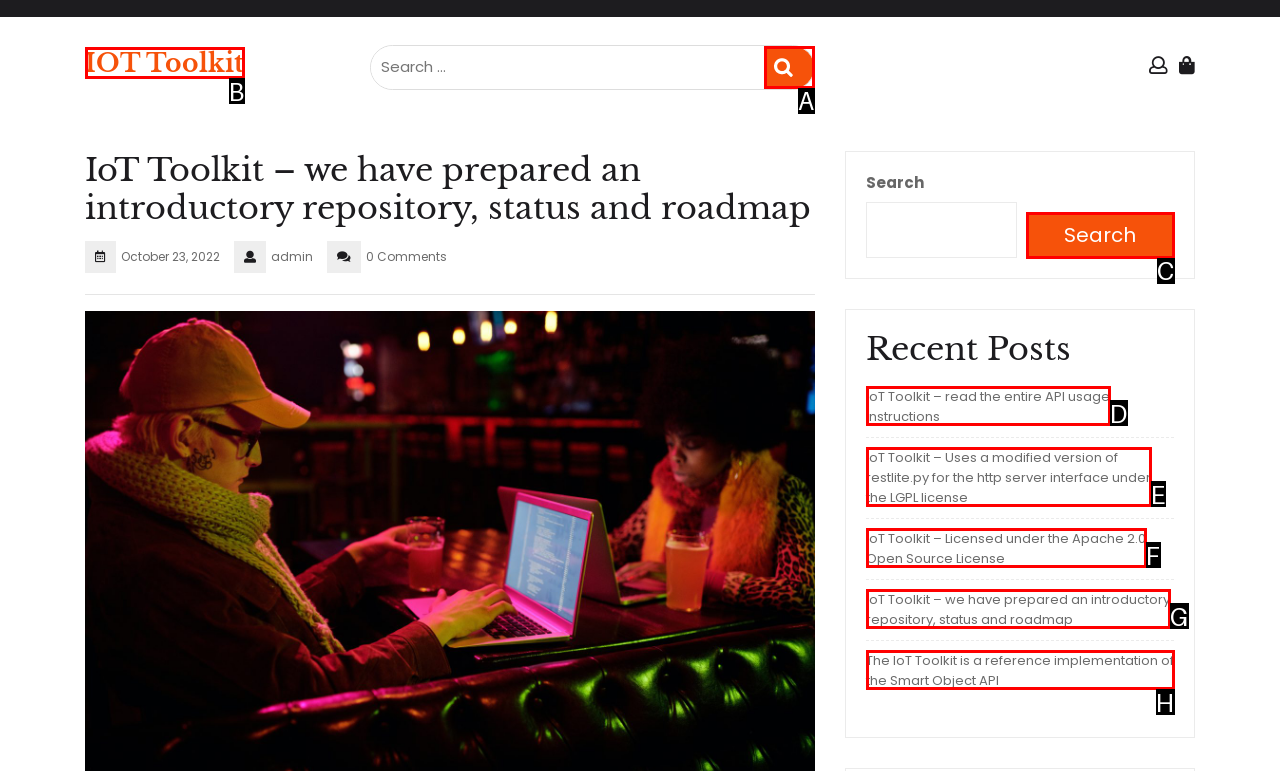Select the letter of the HTML element that best fits the description: Search
Answer with the corresponding letter from the provided choices.

C